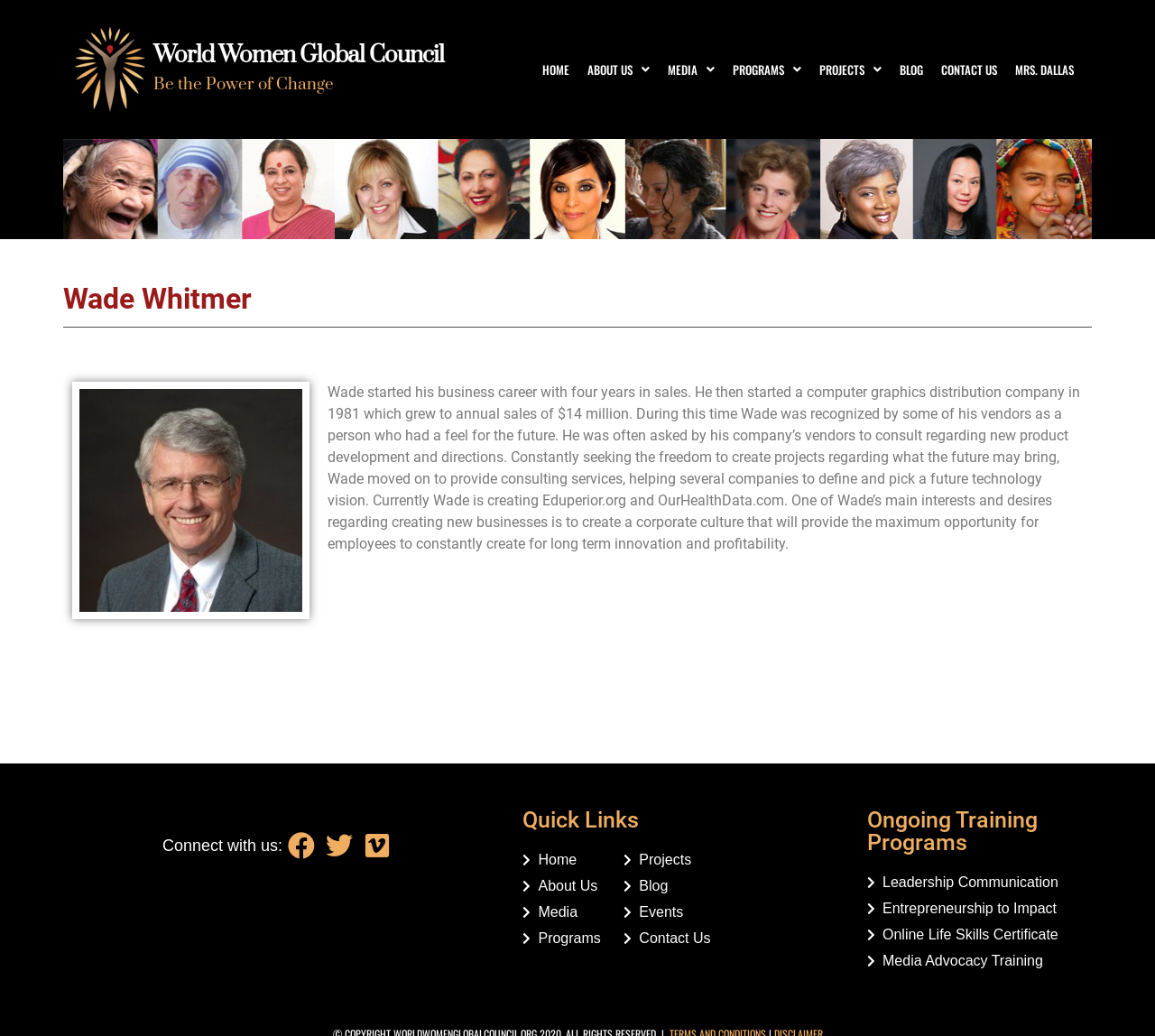Detail the various sections and features present on the webpage.

The webpage is about Wade Whitmer, a business professional, and his involvement with the World Women Global Council. At the top of the page, there are two headings: "World Women Global Council" and "Be the Power of Change". Below these headings, there is a navigation menu with links to "HOME", "ABOUT US", "MEDIA", "PROGRAMS", "PROJECTS", "BLOG", "CONTACT US", and "MRS. DALLAS".

On the left side of the page, there is a heading "Wade Whitmer" followed by a paragraph describing his business career, including his experience in sales, computer graphics distribution, and consulting services. He is also mentioned to be the creator of Eduperior.org and OurHealthData.com.

Below this paragraph, there is a section titled "Connect with us:" with links to Facebook, Twitter, and Vimeo. On the right side of the page, there is a section titled "Quick Links" with links to "Home", "About Us", "Media", "Programs", "Projects", "Blog", "Events", and "Contact Us". Further down, there is another section titled "Ongoing Training Programs" with links to "Leadership Communication", "Entrepreneurship to Impact", "Online Life Skills Certificate", and "Media Advocacy Training".